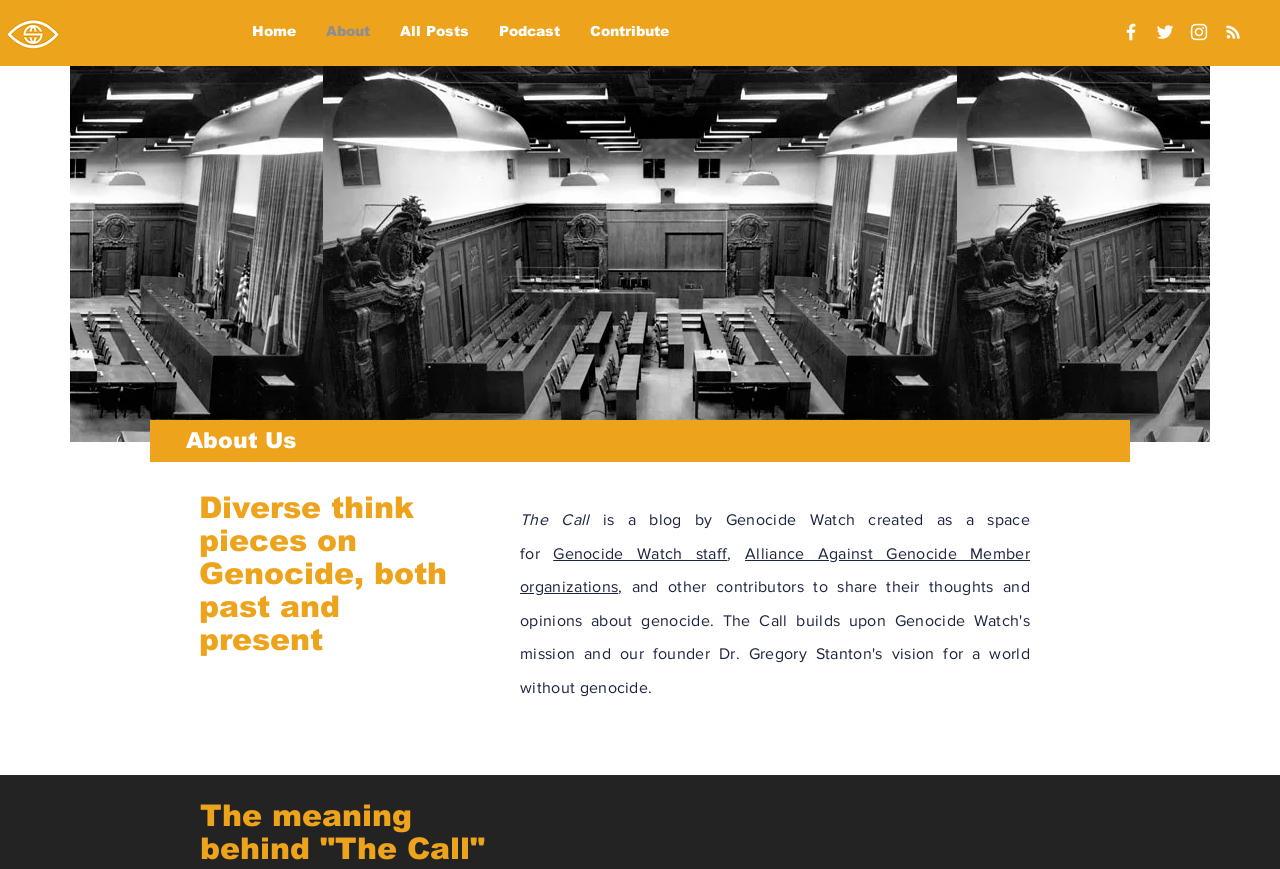Identify the bounding box coordinates of the region that should be clicked to execute the following instruction: "Visit Genocide Watch Facebook".

[0.875, 0.024, 0.892, 0.049]